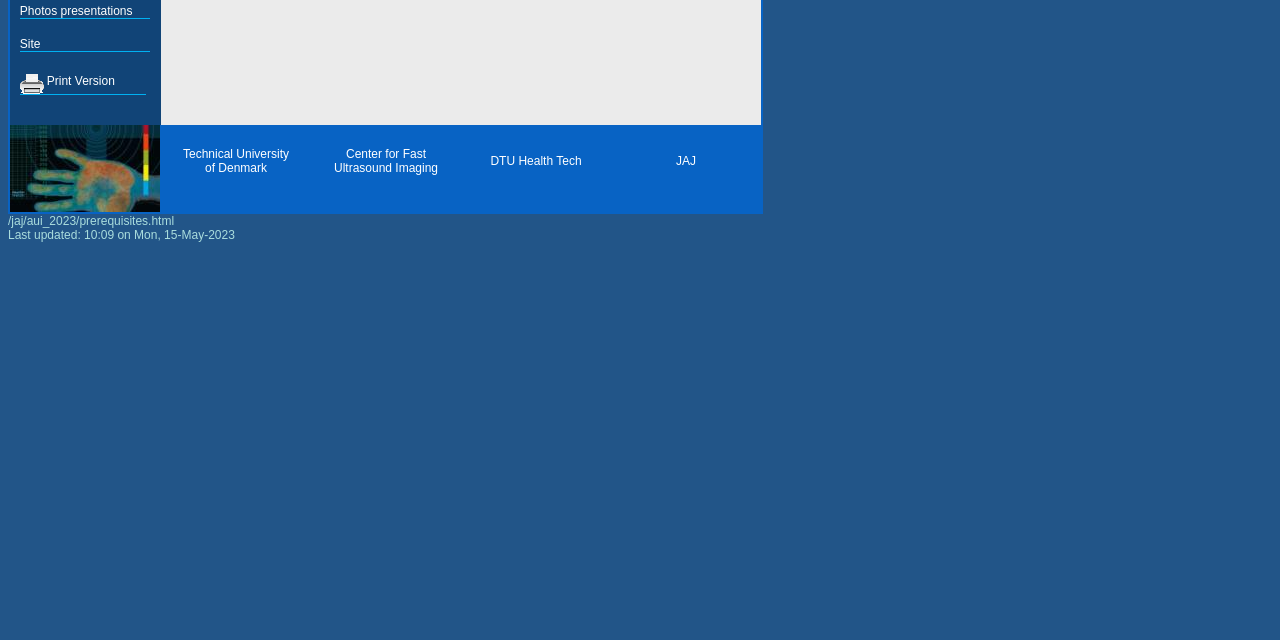Please determine the bounding box coordinates, formatted as (top-left x, top-left y, bottom-right x, bottom-right y), with all values as floating point numbers between 0 and 1. Identify the bounding box of the region described as: Photos presentations

[0.015, 0.006, 0.104, 0.028]